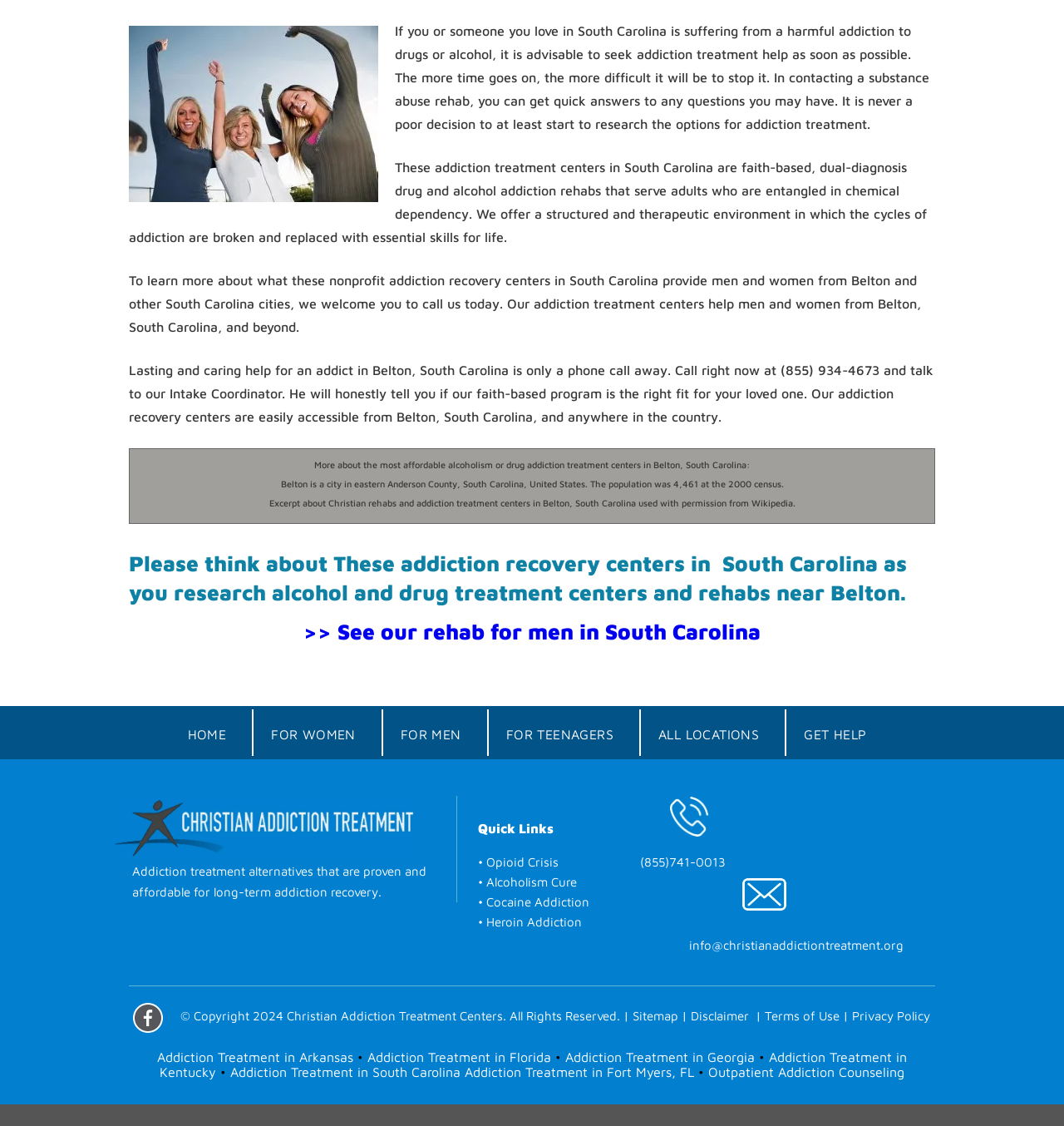What is the image description at the top of the webpage?
Can you give a detailed and elaborate answer to the question?

I found this image description by looking at the image at the top of the webpage and seeing that it is described as 'addiction treatment'.